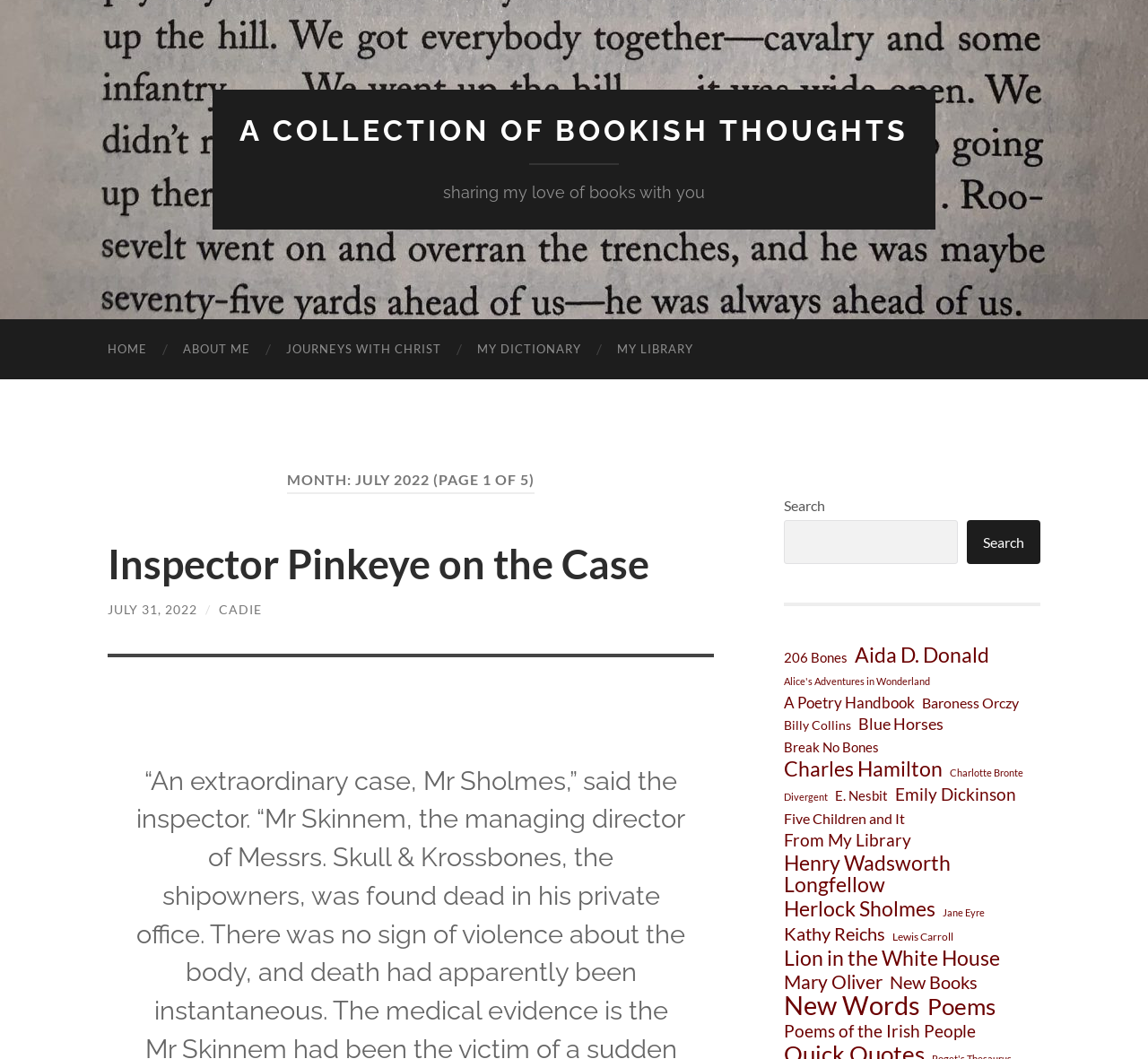Could you indicate the bounding box coordinates of the region to click in order to complete this instruction: "Learn more about Wowchemy".

None